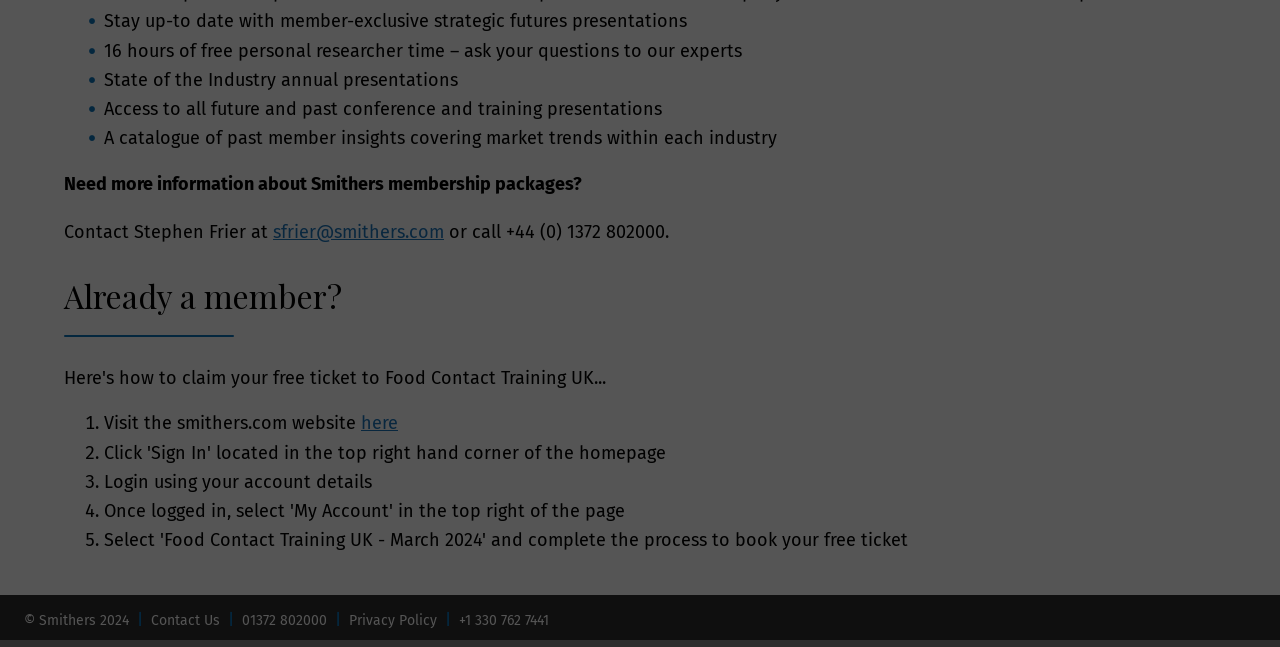Provide the bounding box coordinates for the UI element described in this sentence: "sfrier@smithers.com". The coordinates should be four float values between 0 and 1, i.e., [left, top, right, bottom].

[0.213, 0.342, 0.347, 0.376]